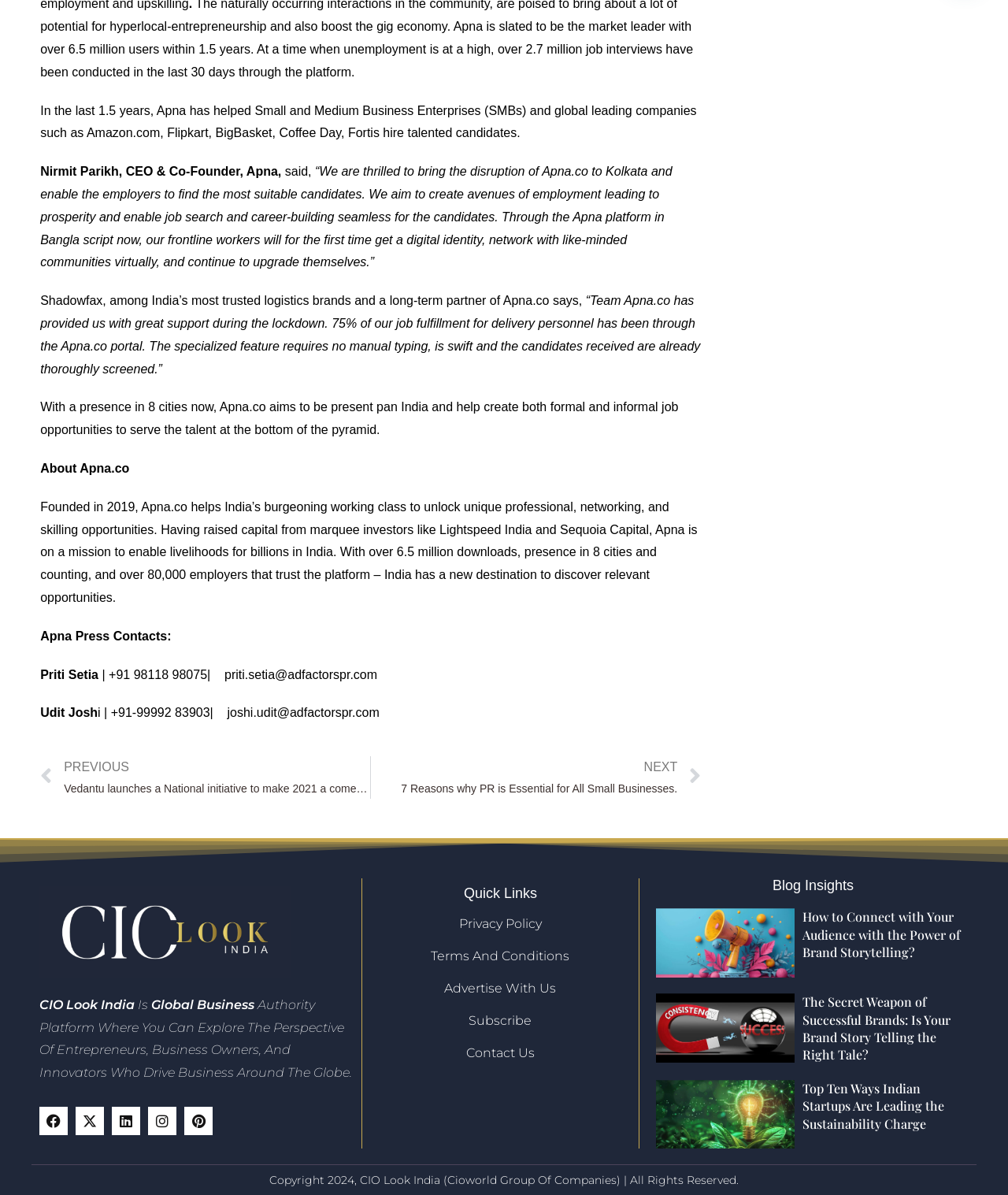Please find the bounding box coordinates in the format (top-left x, top-left y, bottom-right x, bottom-right y) for the given element description. Ensure the coordinates are floating point numbers between 0 and 1. Description: Contact Us

[0.367, 0.875, 0.626, 0.888]